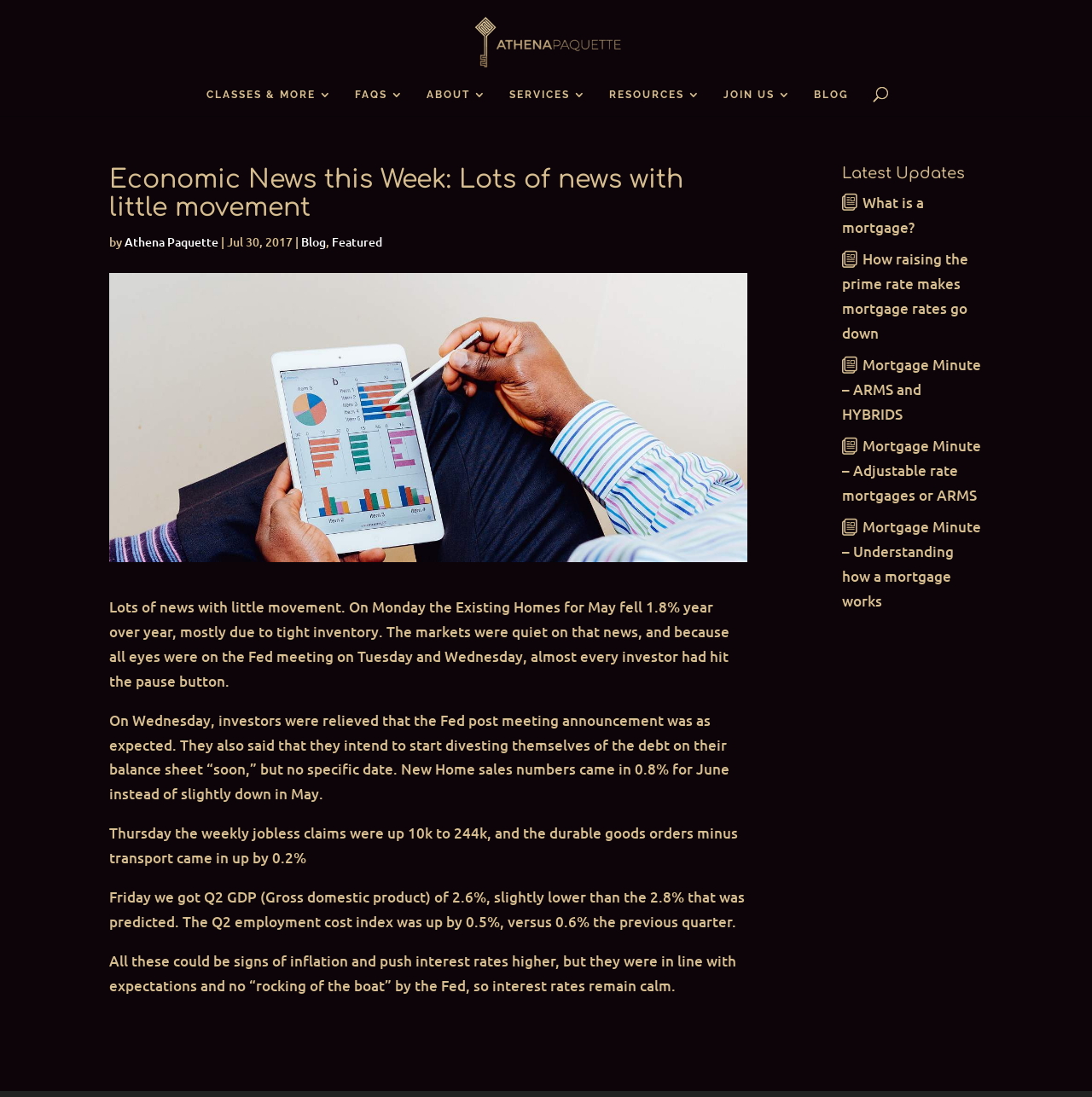Determine the bounding box coordinates of the section I need to click to execute the following instruction: "Explore the 'SERVICES' section". Provide the coordinates as four float numbers between 0 and 1, i.e., [left, top, right, bottom].

[0.466, 0.081, 0.537, 0.106]